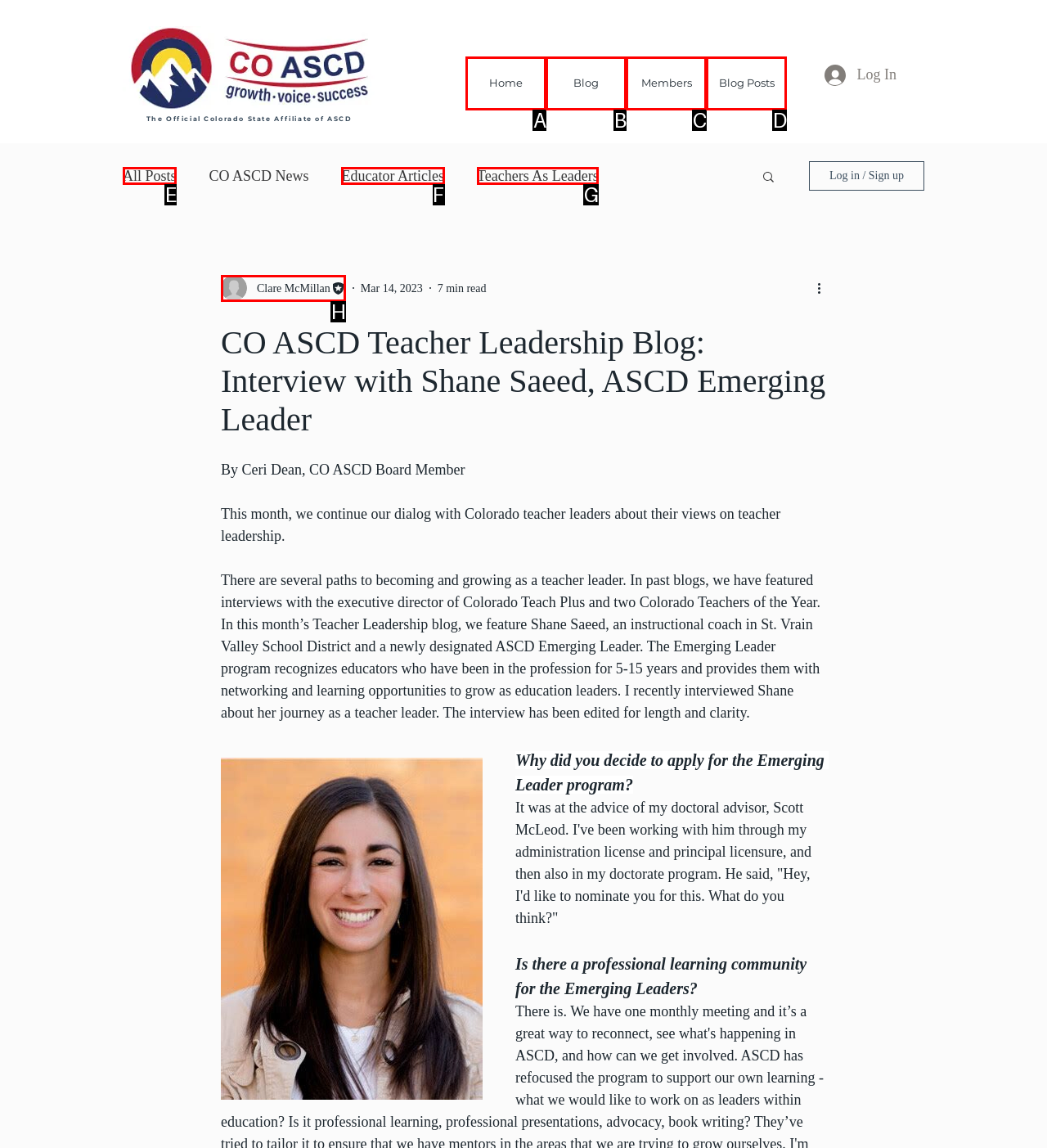Match the HTML element to the description: parent_node: RSS Feed. Respond with the letter of the correct option directly.

None